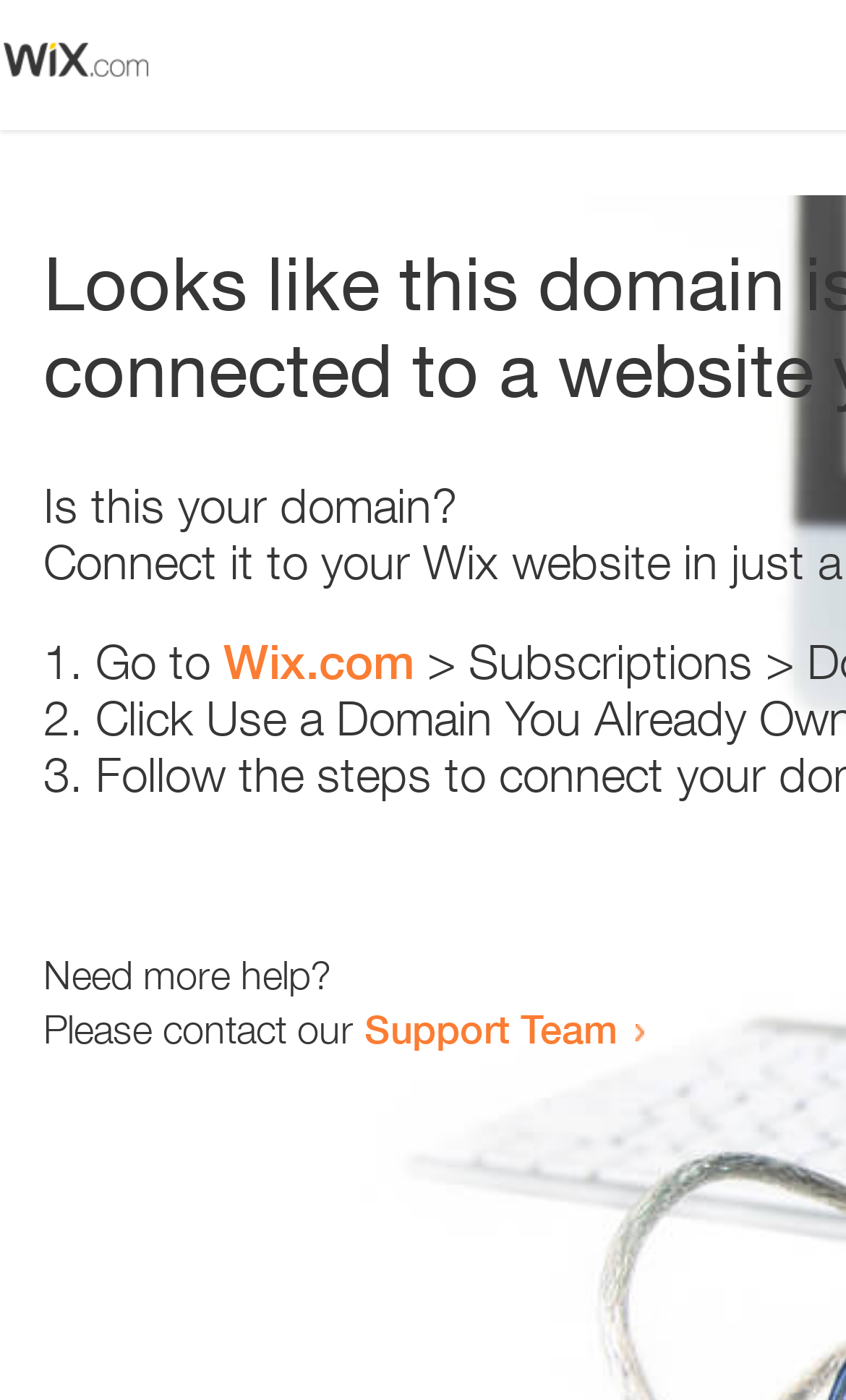How many text elements are present?
Look at the screenshot and give a one-word or phrase answer.

5